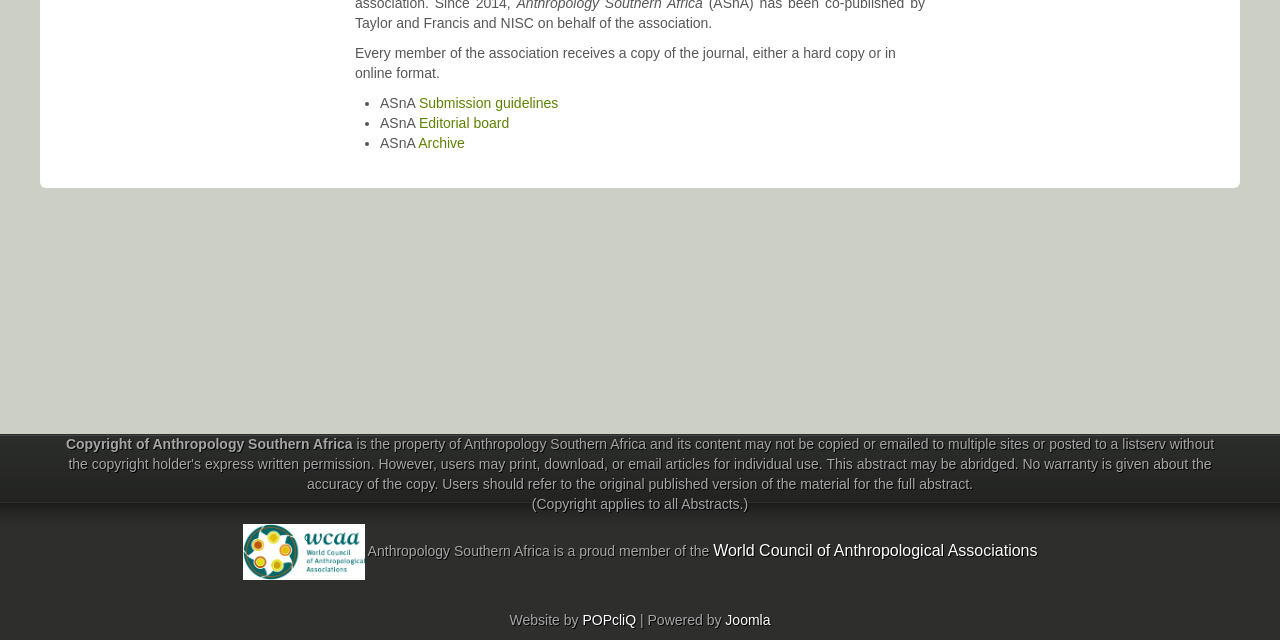Using the description: "Communications-Dispatch", identify the bounding box of the corresponding UI element in the screenshot.

None